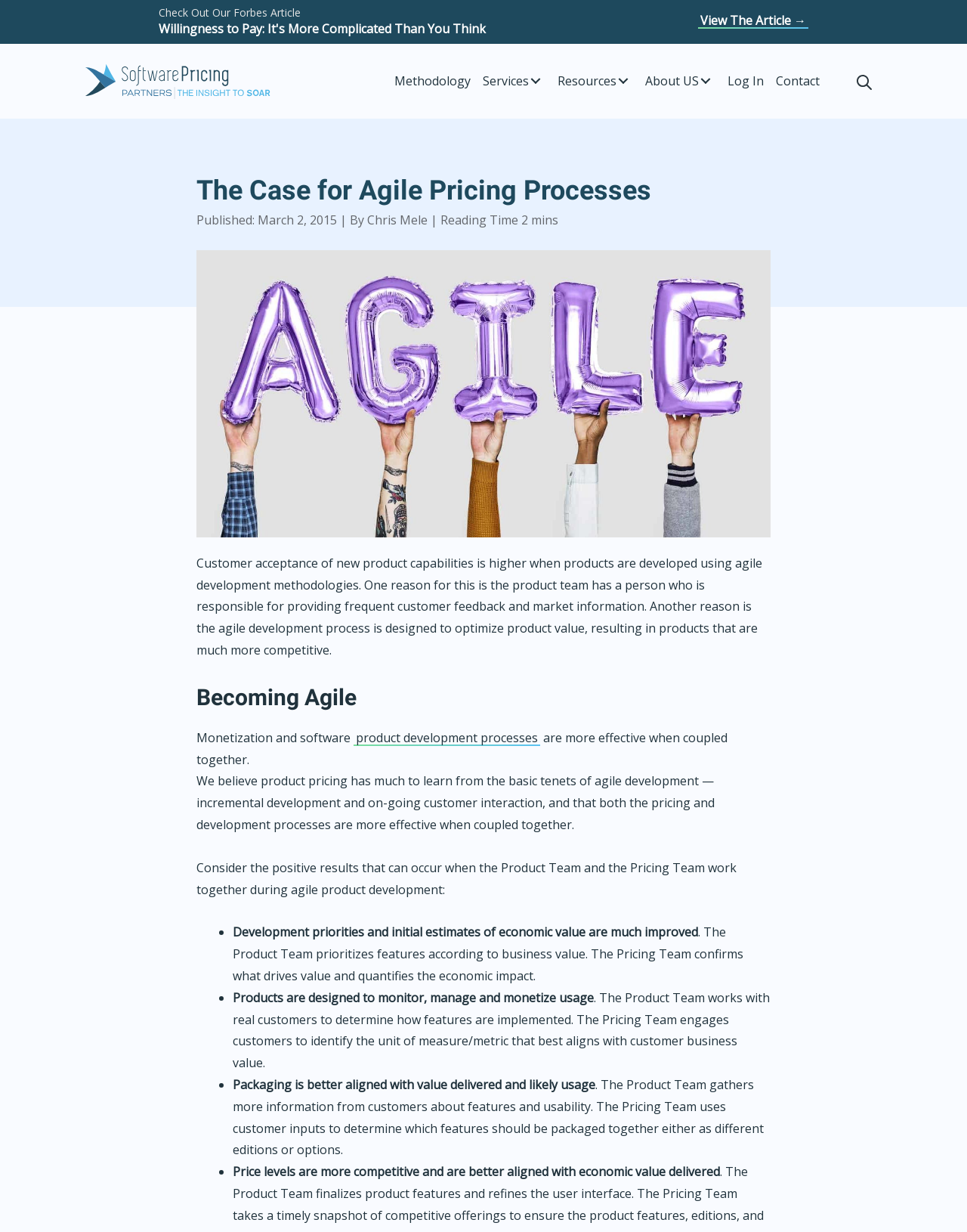Please provide the bounding box coordinates for the element that needs to be clicked to perform the instruction: "Search for something". The coordinates must consist of four float numbers between 0 and 1, formatted as [left, top, right, bottom].

[0.886, 0.057, 0.902, 0.075]